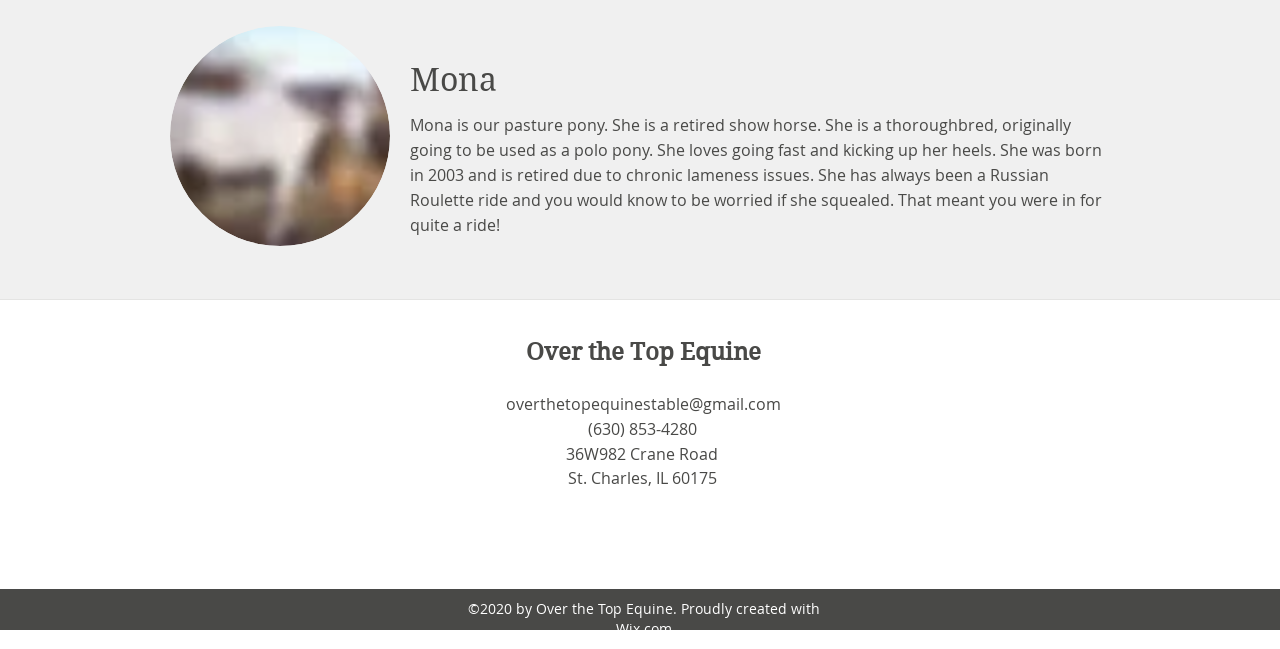Analyze the image and give a detailed response to the question:
What is the breed of Mona?

The breed of Mona is mentioned in the static text 'She is a thoroughbred, originally going to be used as a polo pony.' which provides more information about Mona's background.